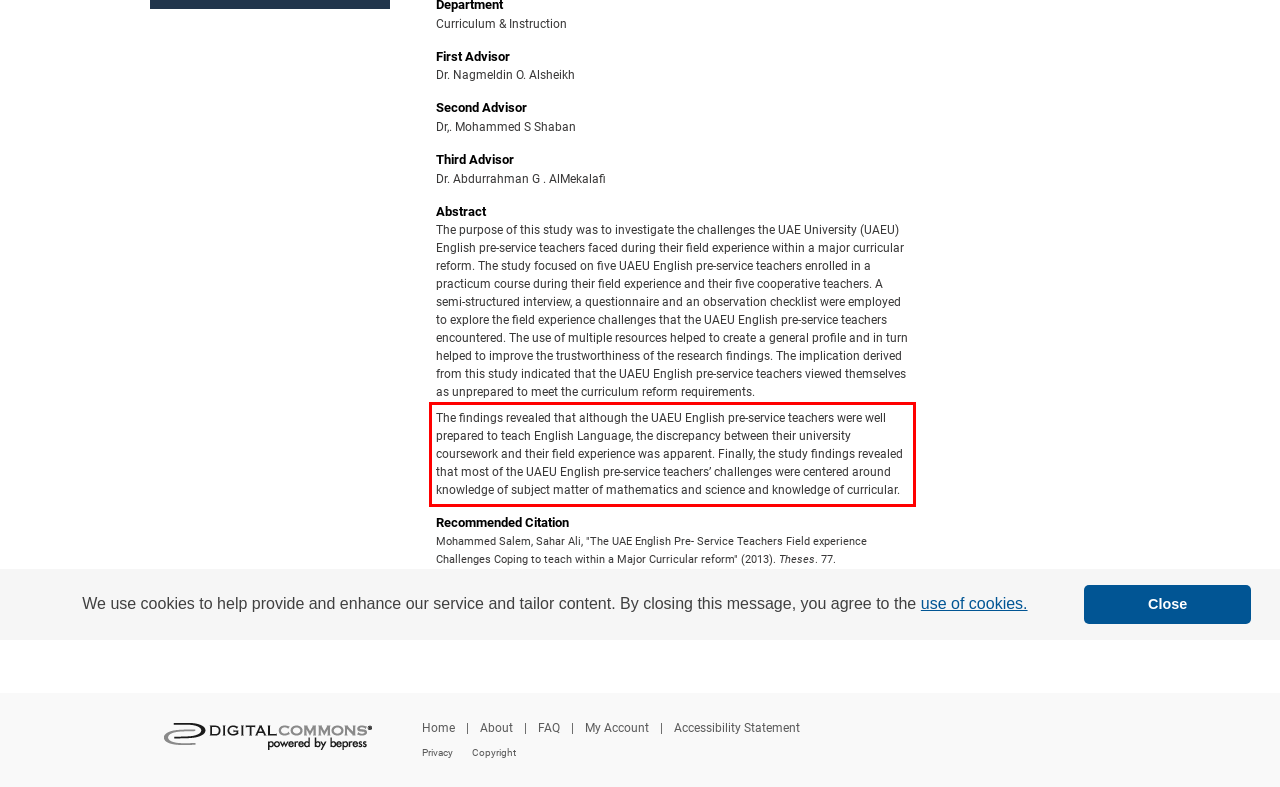Please perform OCR on the text within the red rectangle in the webpage screenshot and return the text content.

The findings revealed that although the UAEU English pre-service teachers were well prepared to teach English Language, the discrepancy between their university coursework and their field experience was apparent. Finally, the study findings revealed that most of the UAEU English pre-service teachers’ challenges were centered around knowledge of subject matter of mathematics and science and knowledge of curricular.